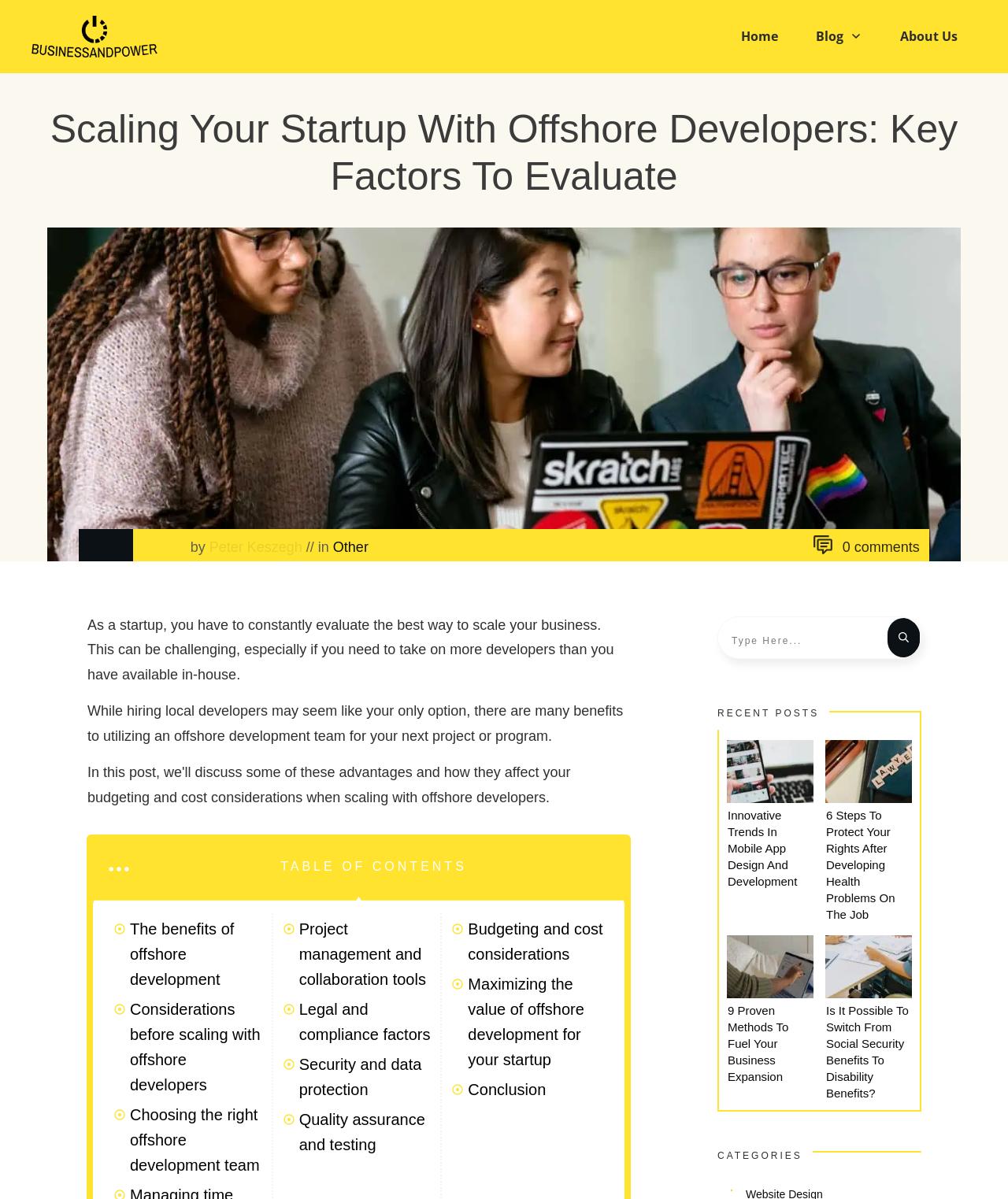Please determine the bounding box coordinates of the area that needs to be clicked to complete this task: 'read about CHIP Must Be Funded'. The coordinates must be four float numbers between 0 and 1, formatted as [left, top, right, bottom].

None